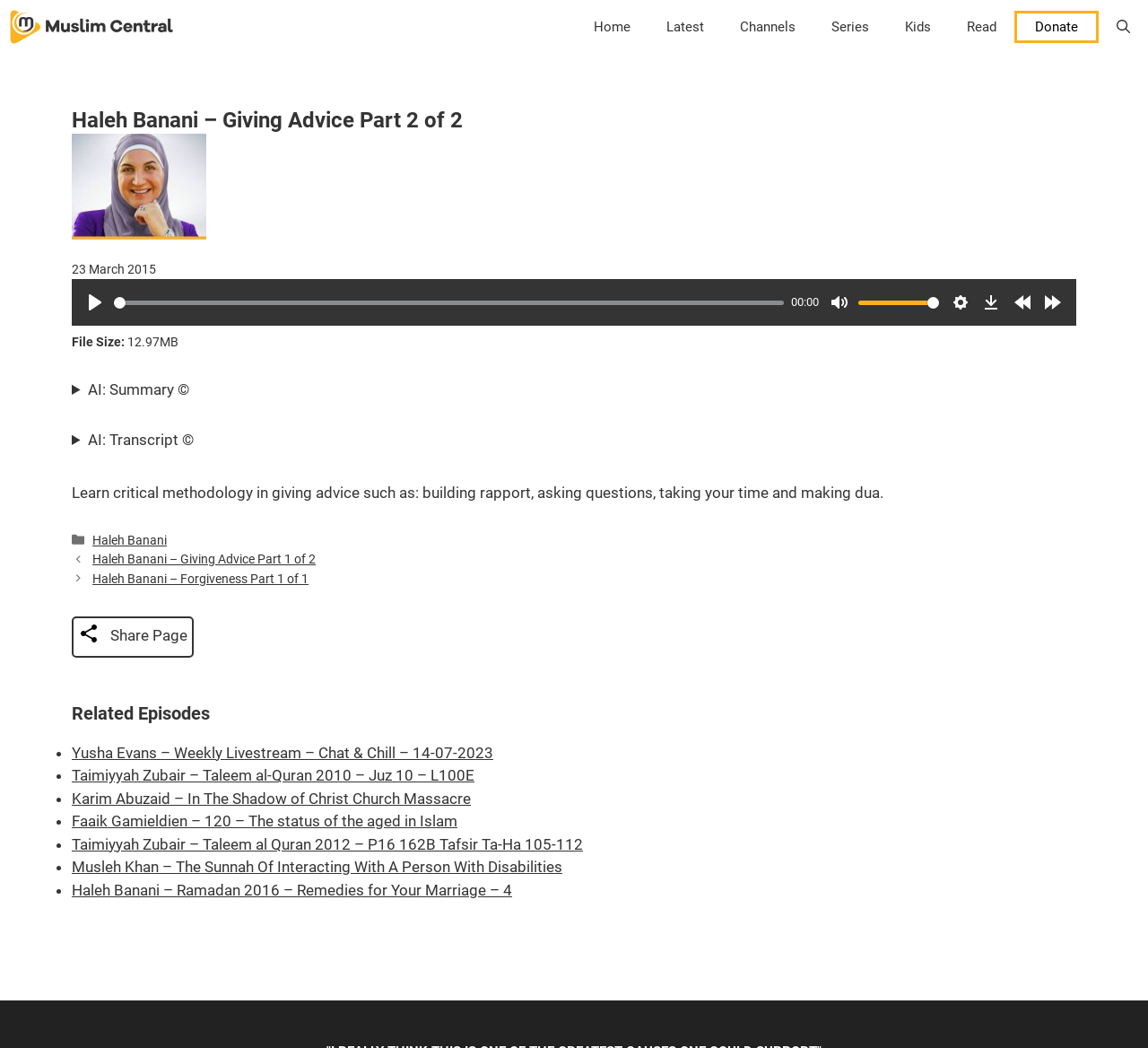Please identify the bounding box coordinates of the clickable area that will allow you to execute the instruction: "Go to 'Home' page".

[0.502, 0.0, 0.565, 0.051]